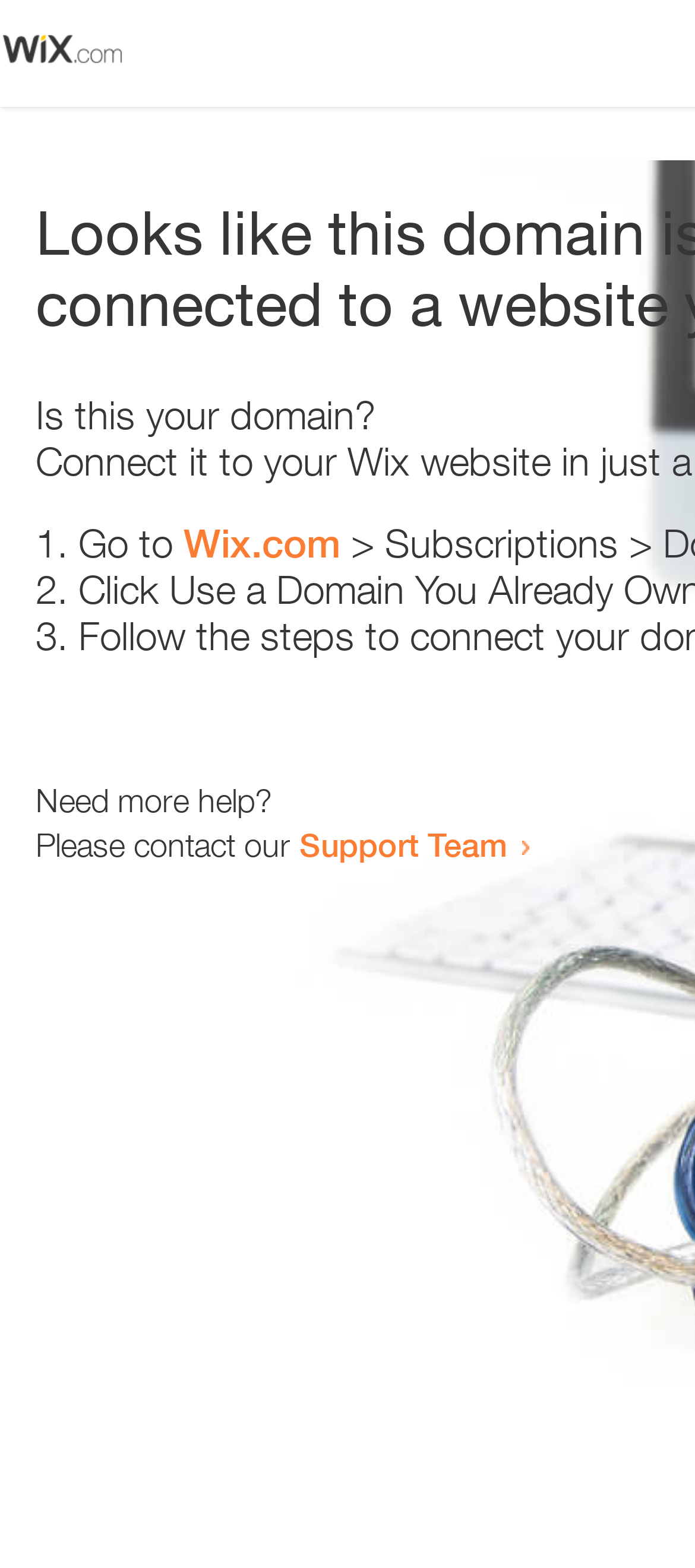Deliver a detailed narrative of the webpage's visual and textual elements.

The webpage appears to be an error page, with a small image at the top left corner. Below the image, there is a heading that reads "Is this your domain?" centered on the page. 

Underneath the heading, there is a numbered list with three items. The first item starts with "1." and is followed by the text "Go to" and a link to "Wix.com". The second item starts with "2." and the third item starts with "3.", but their contents are not specified. 

At the bottom of the page, there is a section that provides additional help options. It starts with the text "Need more help?" followed by a sentence "Please contact our" and a link to the "Support Team".